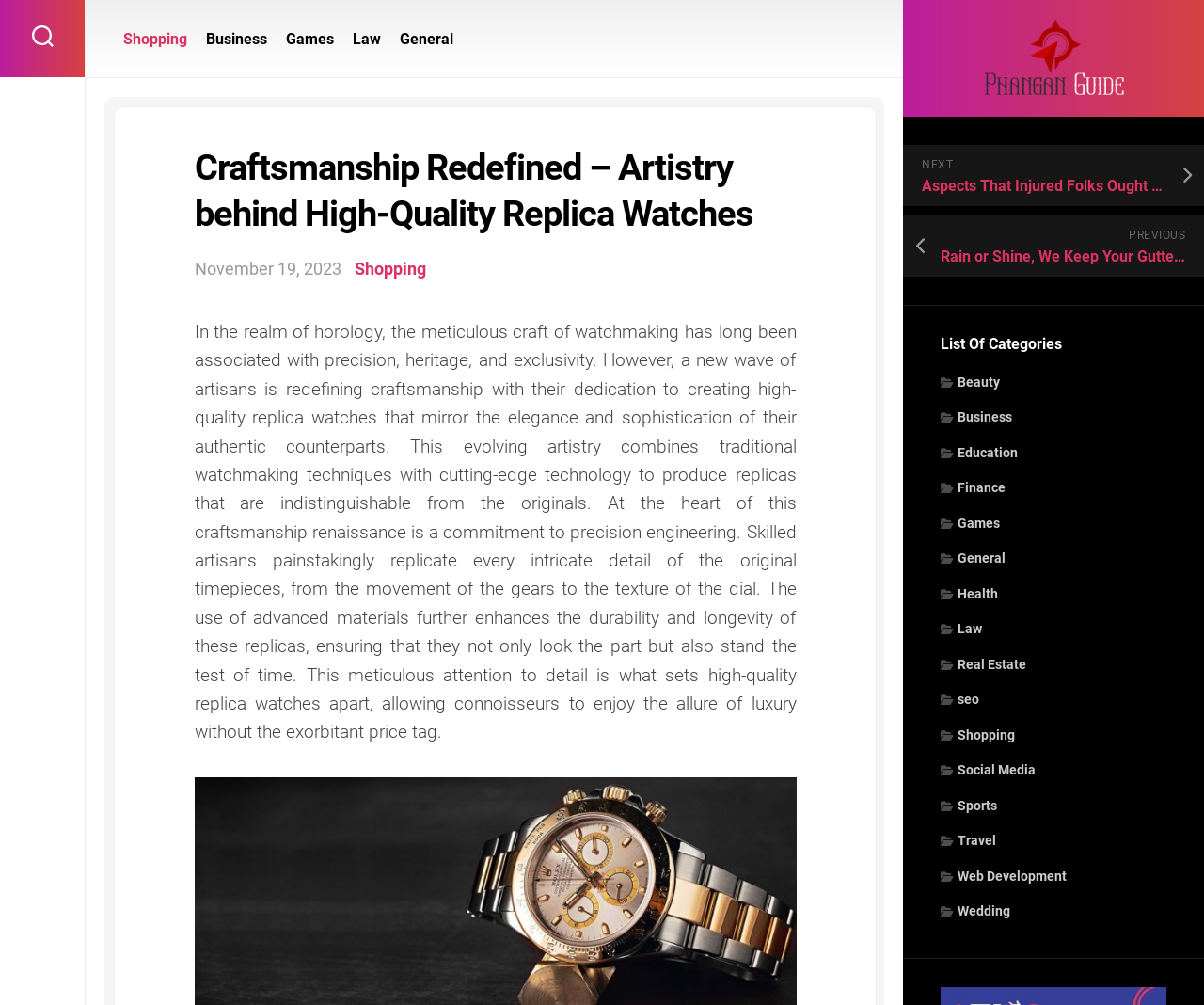Provide a one-word or short-phrase response to the question:
What is the key to creating high-quality replica watches?

Precision engineering